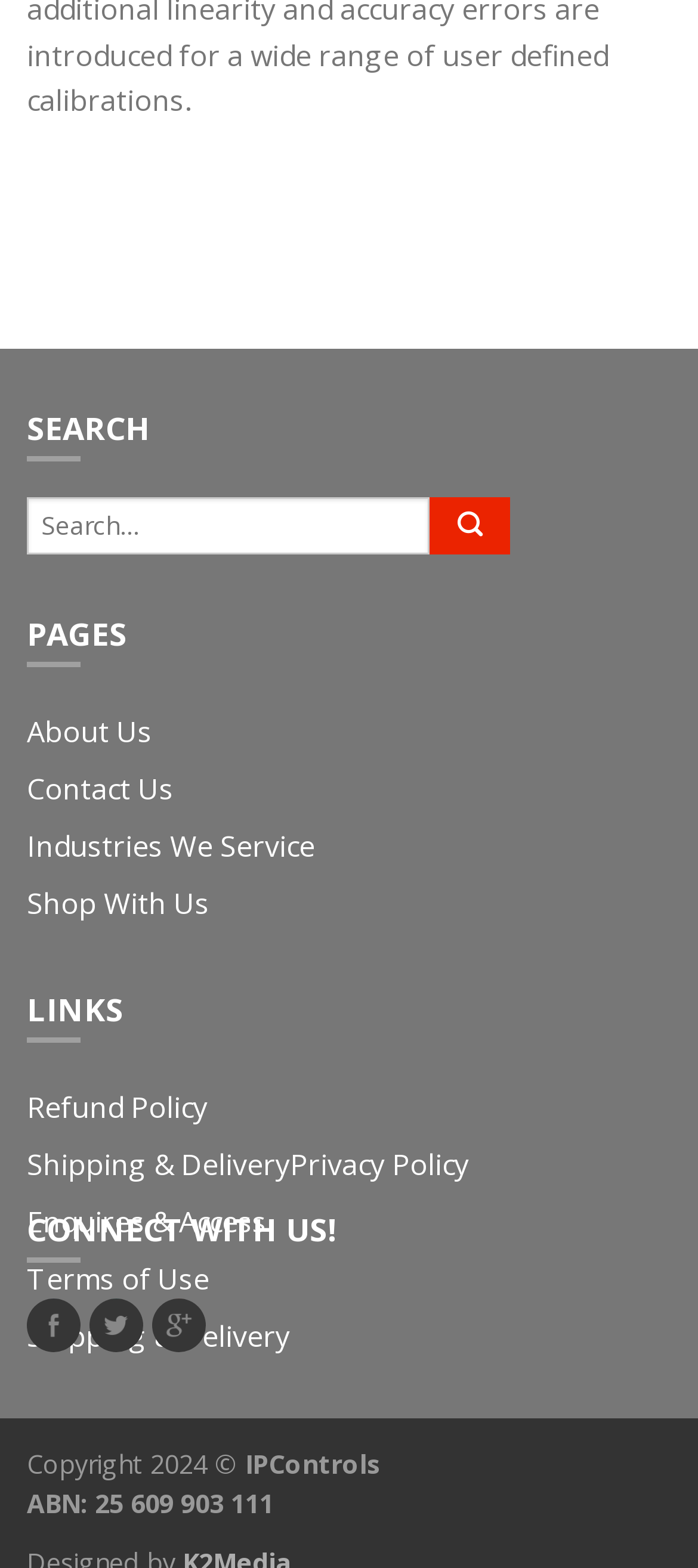Please pinpoint the bounding box coordinates for the region I should click to adhere to this instruction: "connect with us on Facebook".

[0.038, 0.828, 0.128, 0.862]